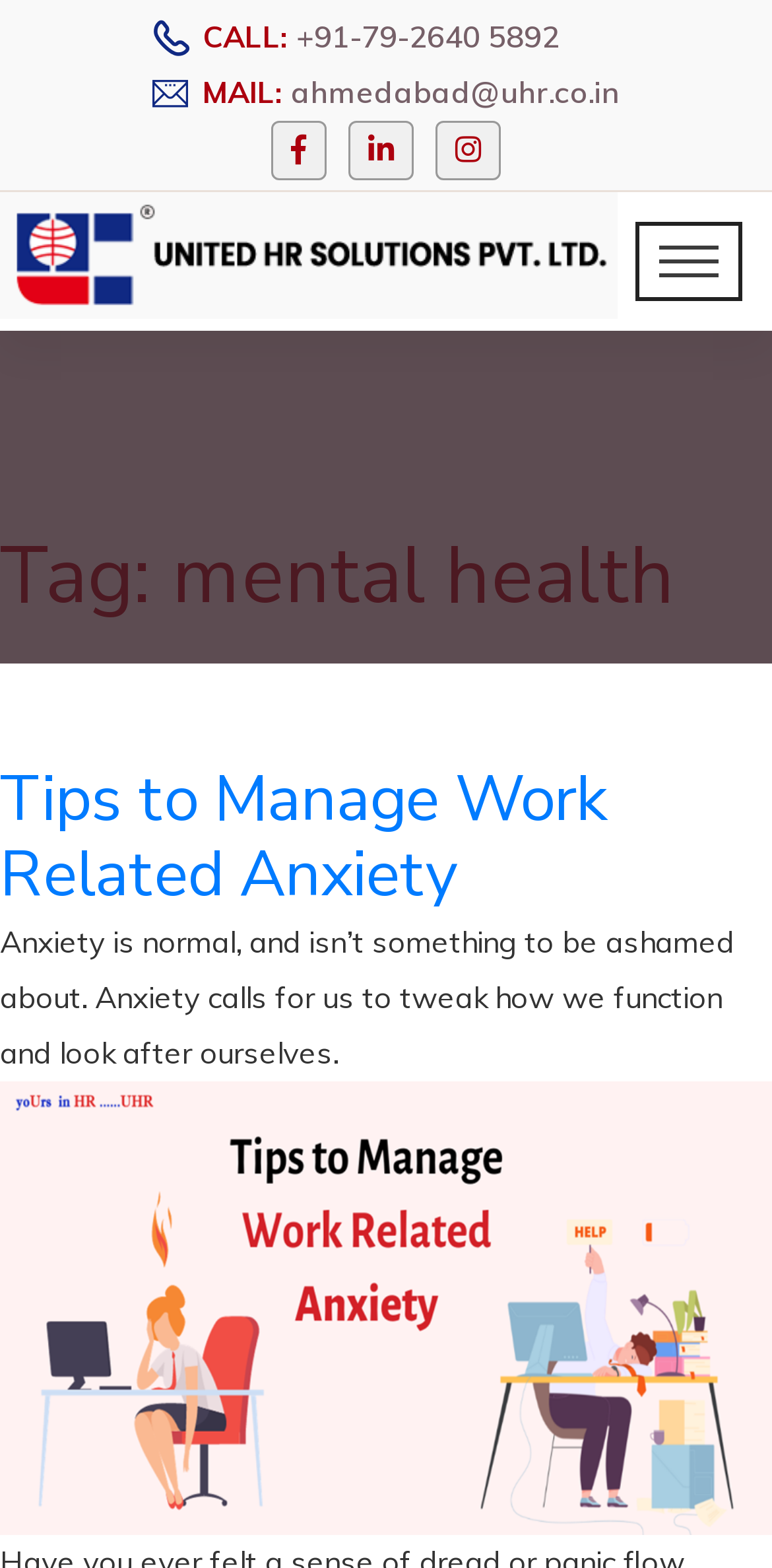Using the element description +91-79-2640 5892, predict the bounding box coordinates for the UI element. Provide the coordinates in (top-left x, top-left y, bottom-right x, bottom-right y) format with values ranging from 0 to 1.

[0.383, 0.011, 0.724, 0.035]